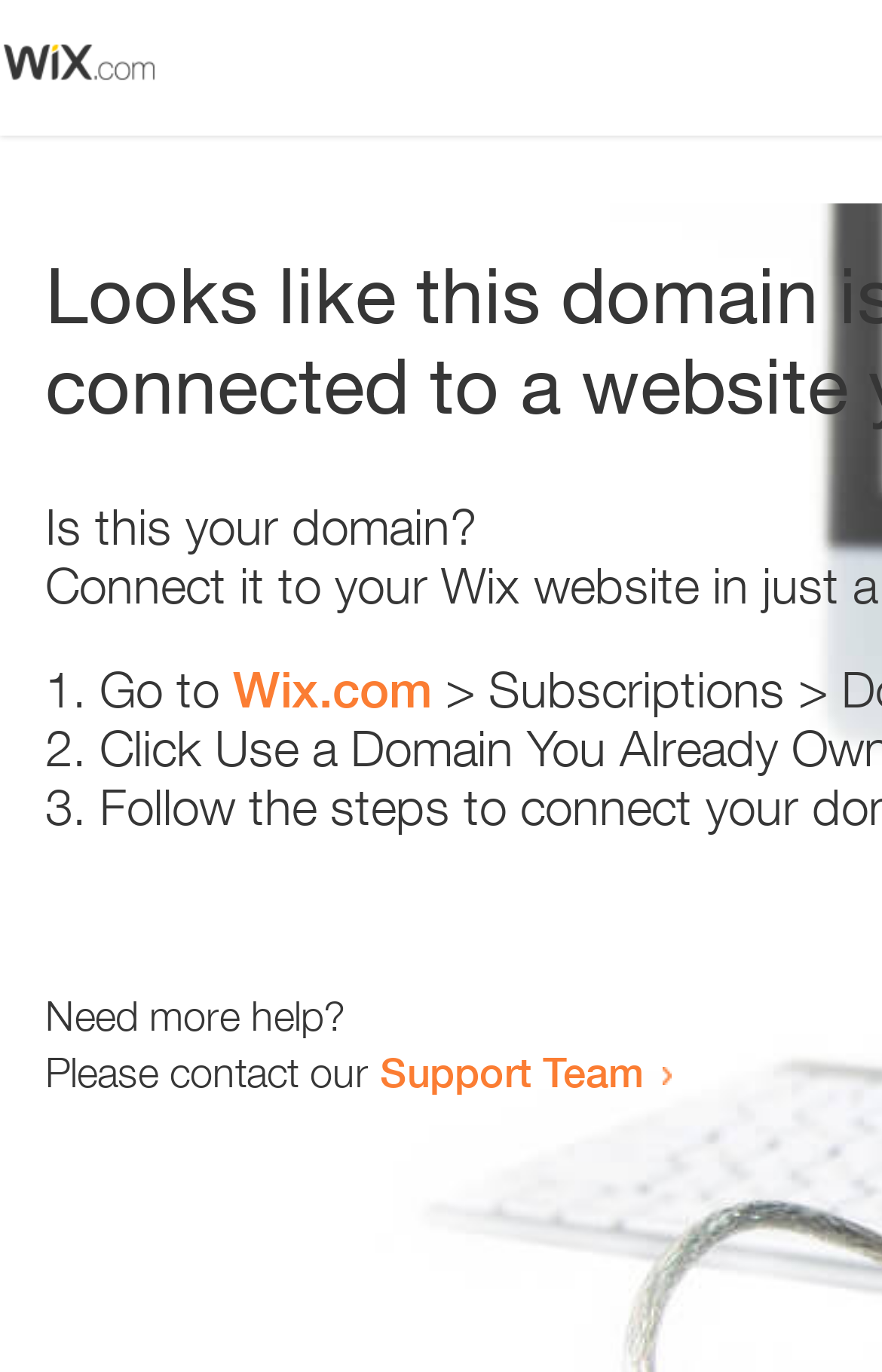Identify the bounding box for the described UI element. Provide the coordinates in (top-left x, top-left y, bottom-right x, bottom-right y) format with values ranging from 0 to 1: Support Team

[0.431, 0.763, 0.731, 0.799]